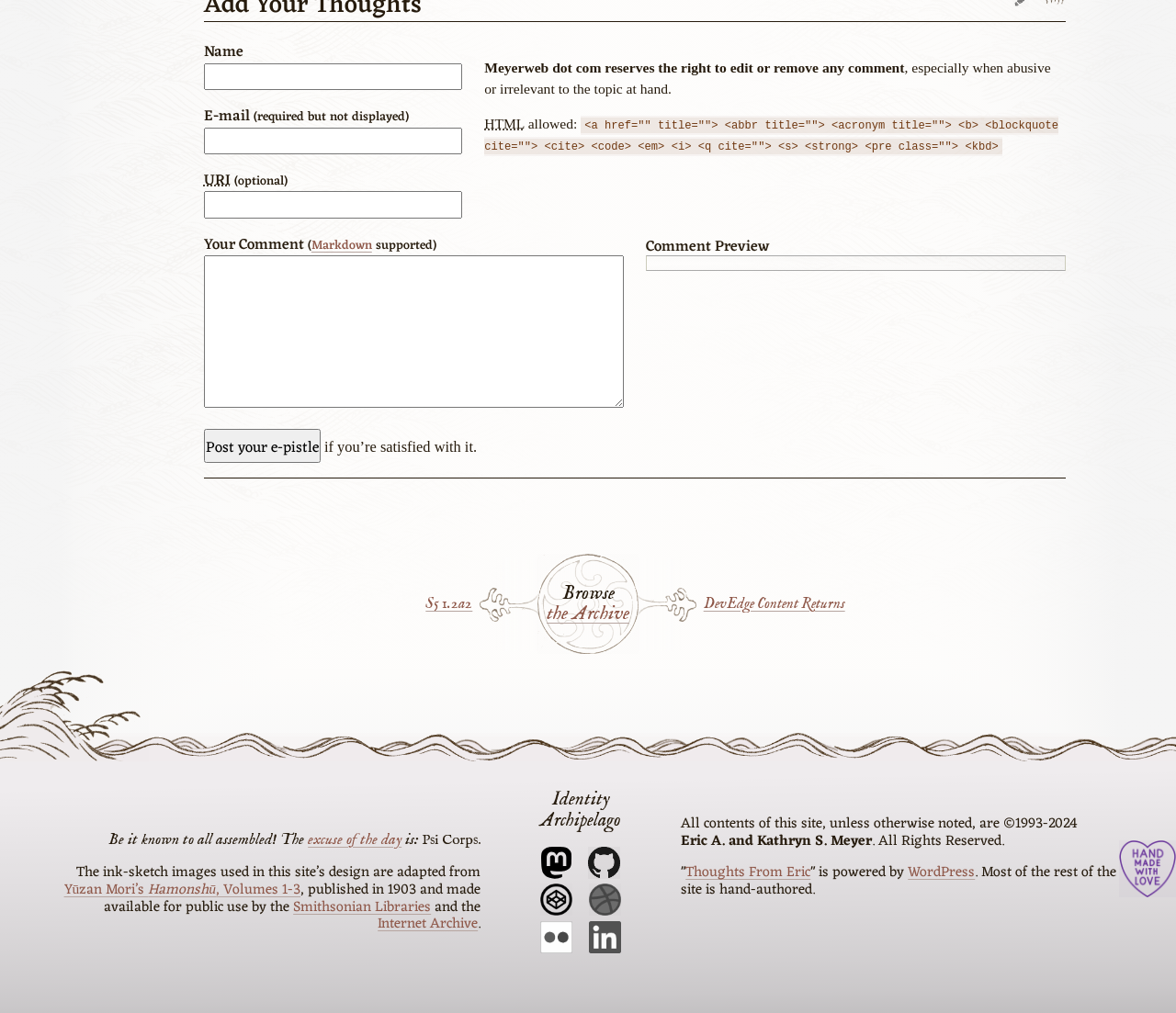Given the description of a UI element: "Yūzan Mori’s Hamonshū, Volumes 1-3", identify the bounding box coordinates of the matching element in the webpage screenshot.

[0.054, 0.862, 0.256, 0.888]